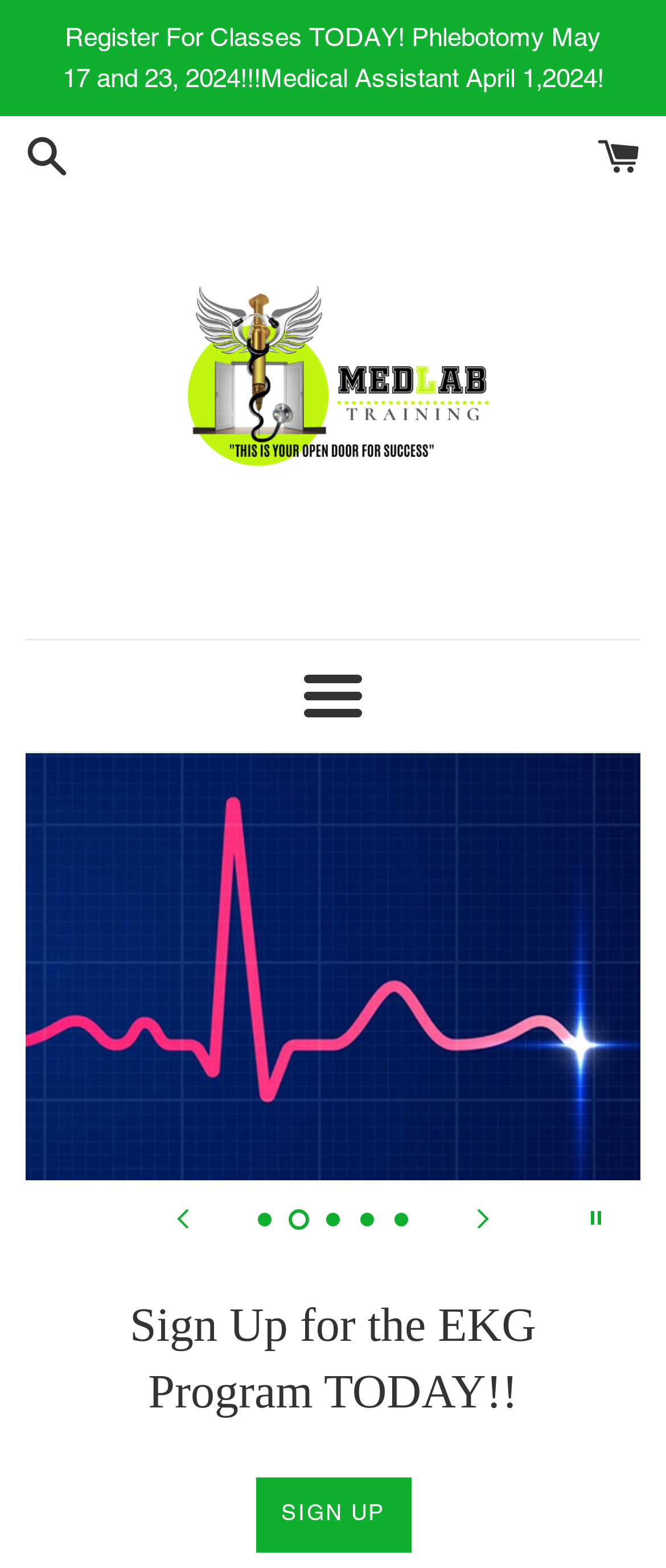Indicate the bounding box coordinates of the clickable region to achieve the following instruction: "Pause slideshow."

[0.838, 0.752, 0.951, 0.8]